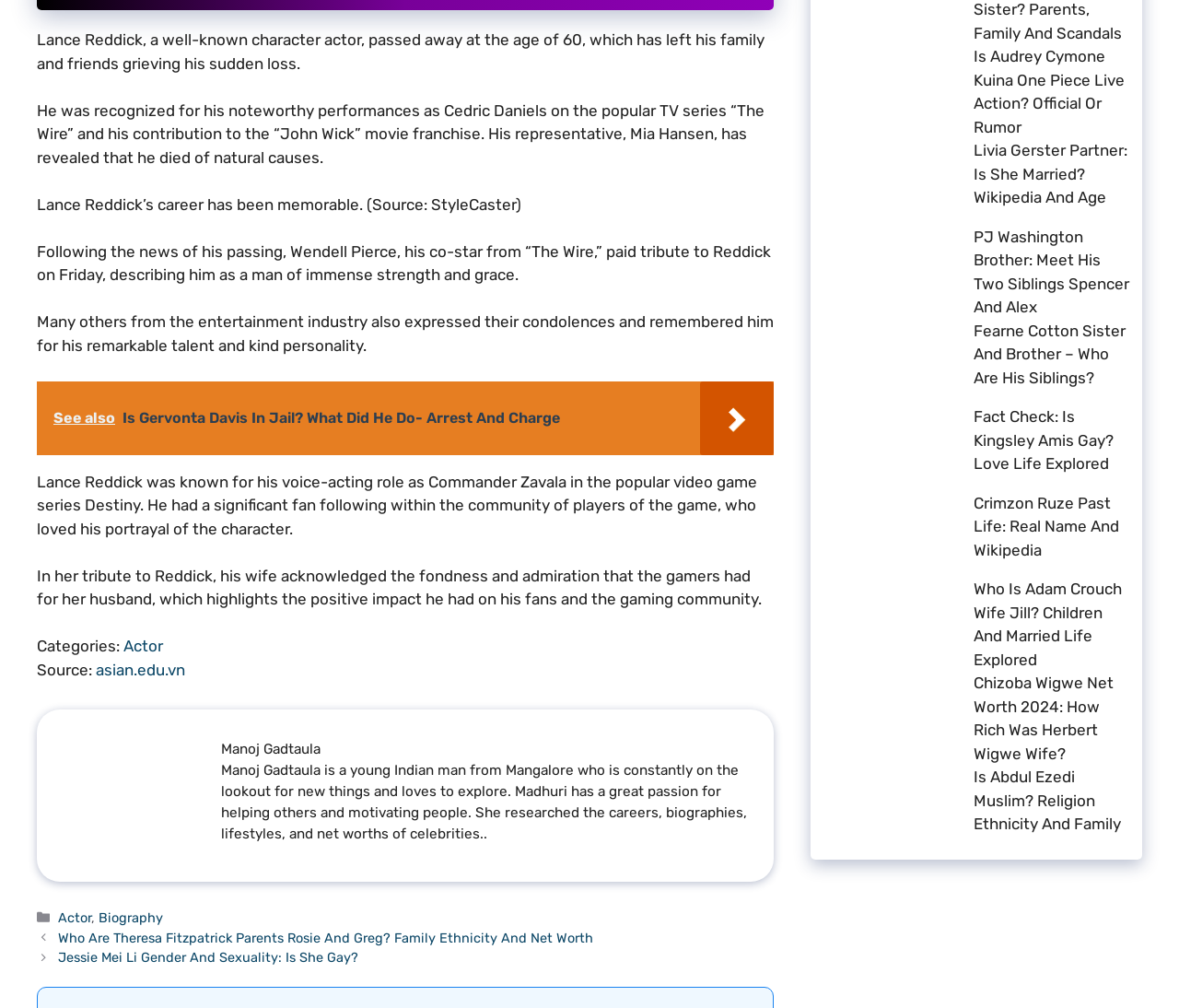Please find the bounding box coordinates of the section that needs to be clicked to achieve this instruction: "Learn about PJ Washington's brother".

[0.695, 0.224, 0.812, 0.309]